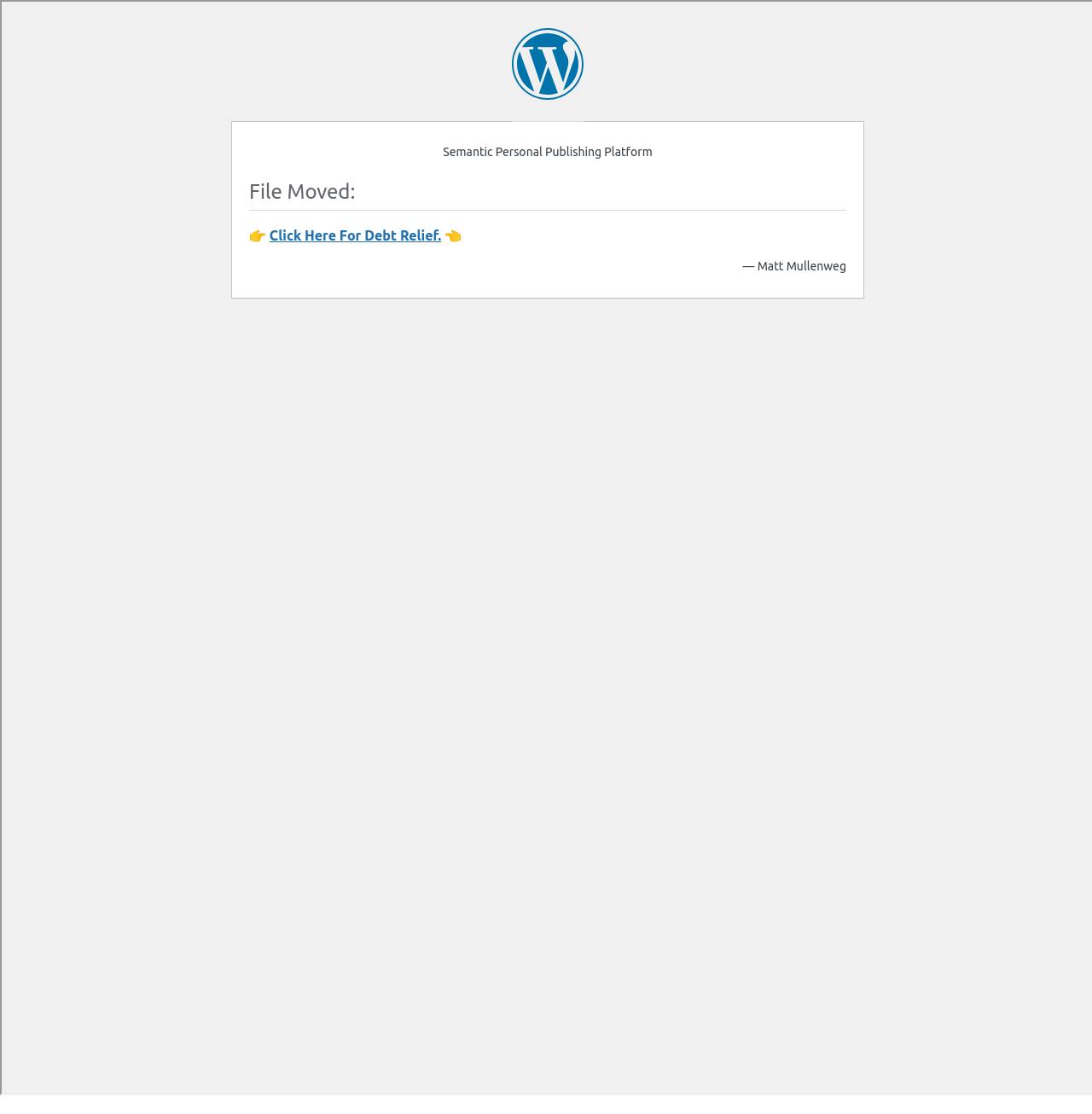Identify the bounding box coordinates of the HTML element based on this description: "London, ON".

[0.405, 0.563, 0.468, 0.576]